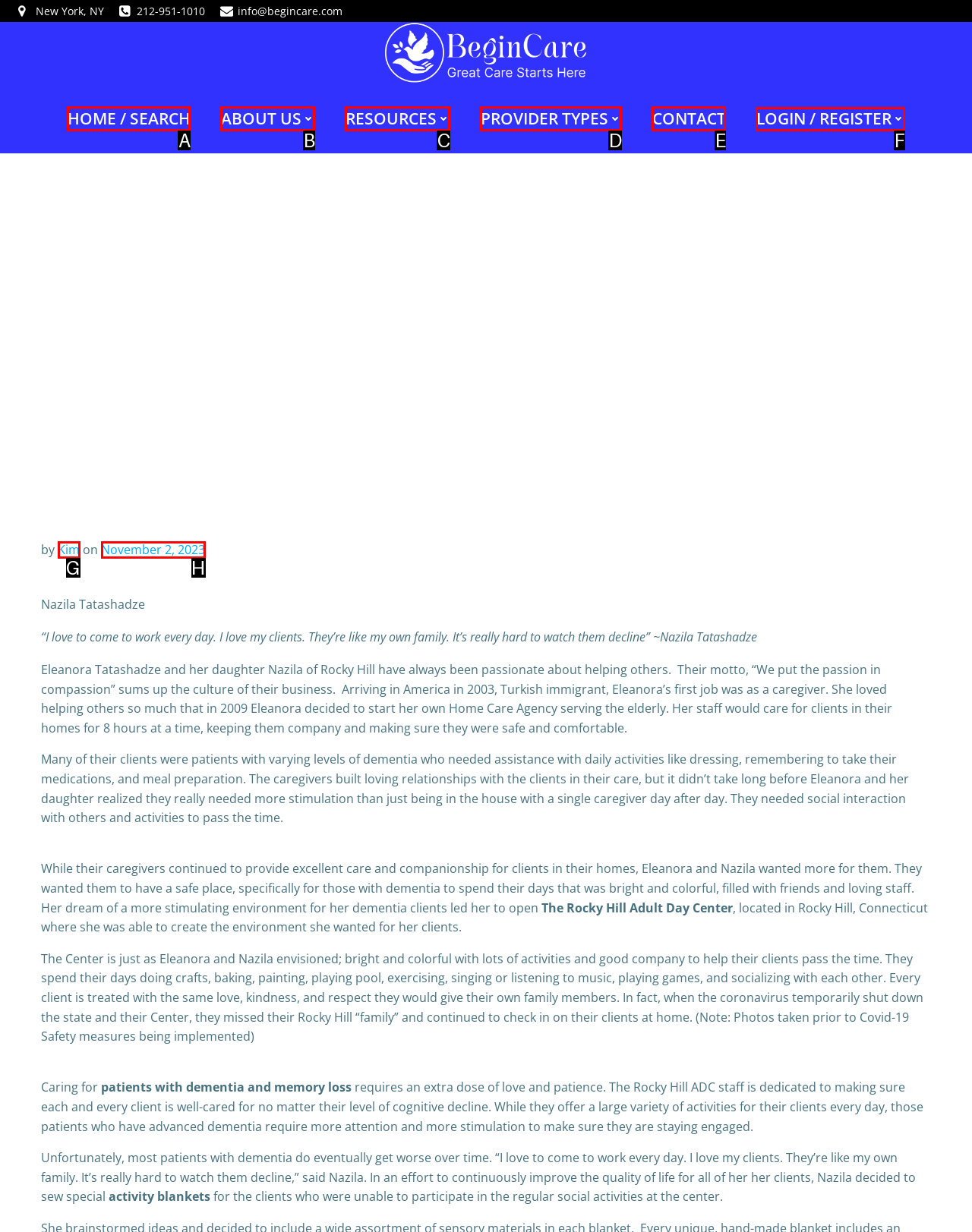Select the HTML element to finish the task: Click the LOGIN / REGISTER link Reply with the letter of the correct option.

F